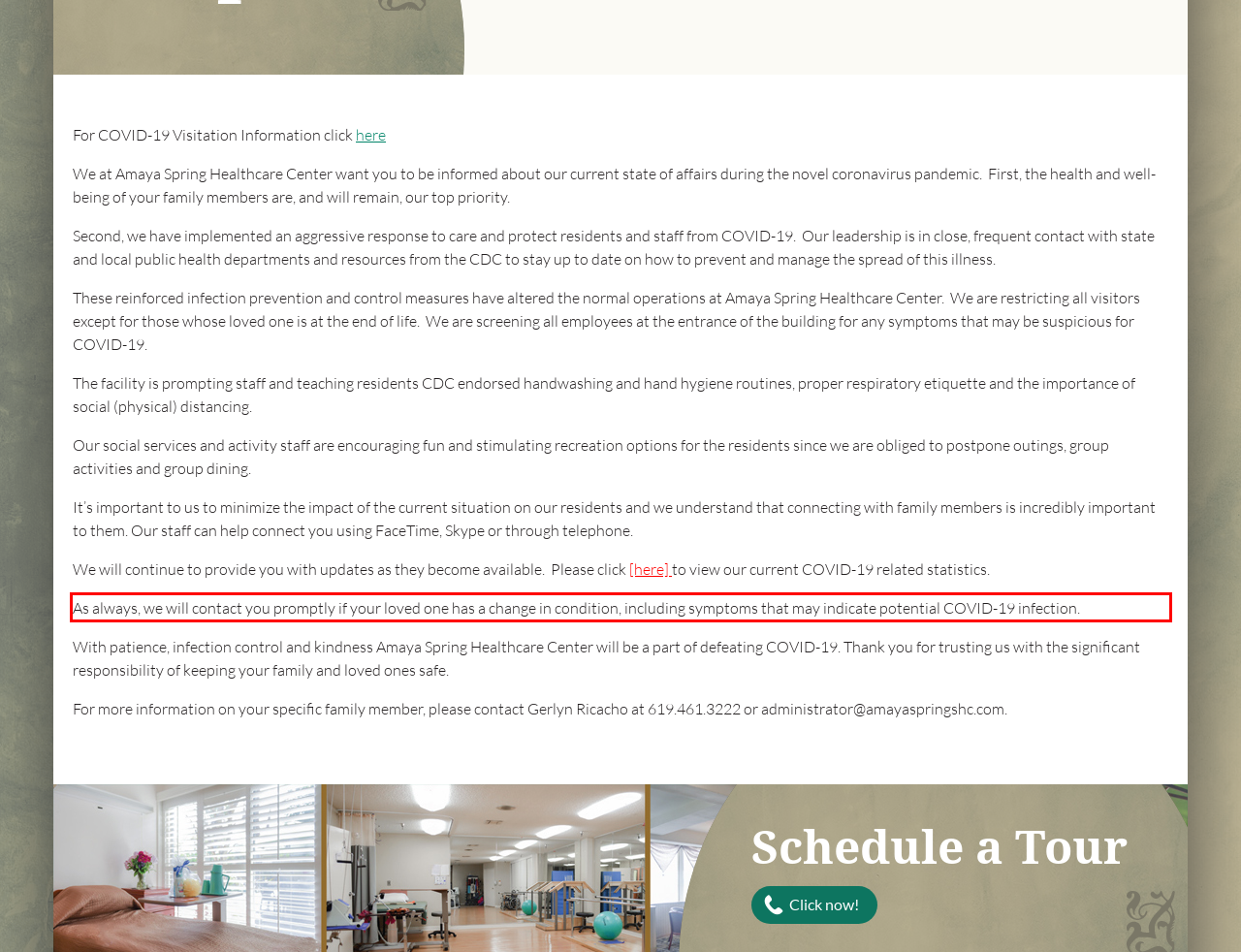You have a webpage screenshot with a red rectangle surrounding a UI element. Extract the text content from within this red bounding box.

As always, we will contact you promptly if your loved one has a change in condition, including symptoms that may indicate potential COVID-19 infection.